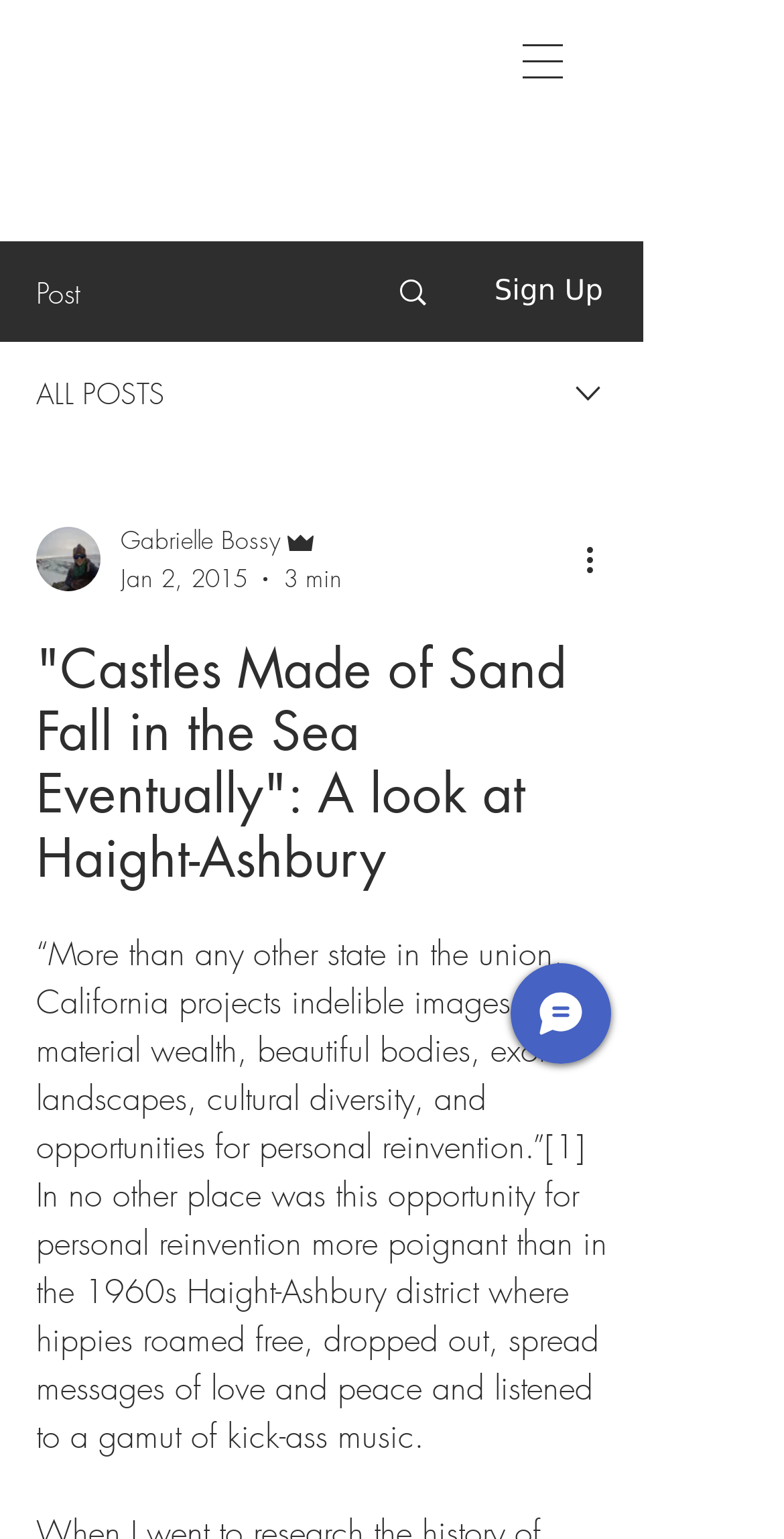What is the author of the article?
Provide a detailed answer to the question using information from the image.

I found the author's name by looking at the combobox element, which contains the writer's picture and name. The name 'Gabrielle Bossy' is listed as a generic element, indicating that it is the author of the article.